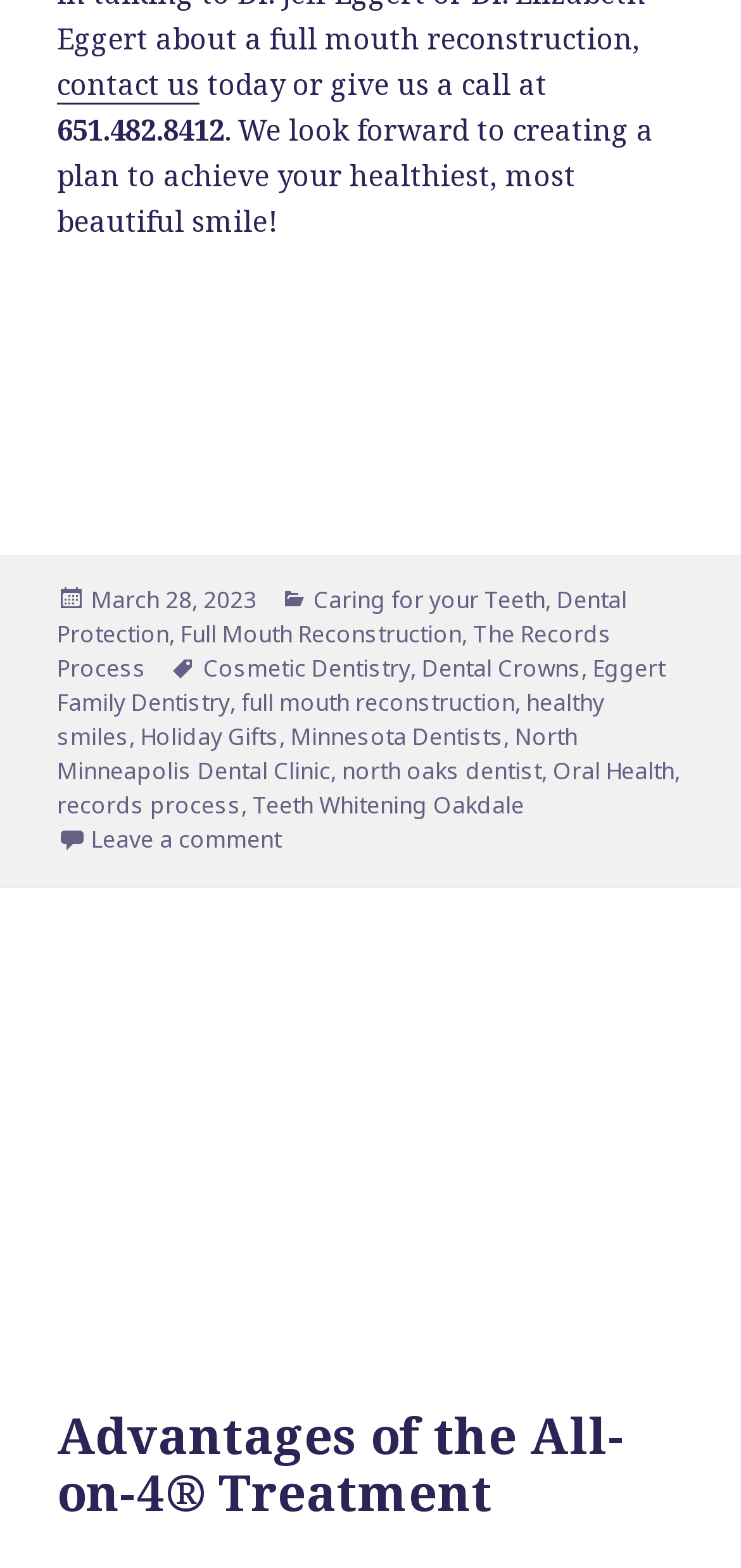Refer to the image and answer the question with as much detail as possible: What is the category of the article 'Full Mouth Reconstruction'?

I found the category by looking at the link elements in the footer section of the webpage, and found that the article 'Full Mouth Reconstruction' is categorized under 'Caring for your Teeth' and 'Dental Protection'.